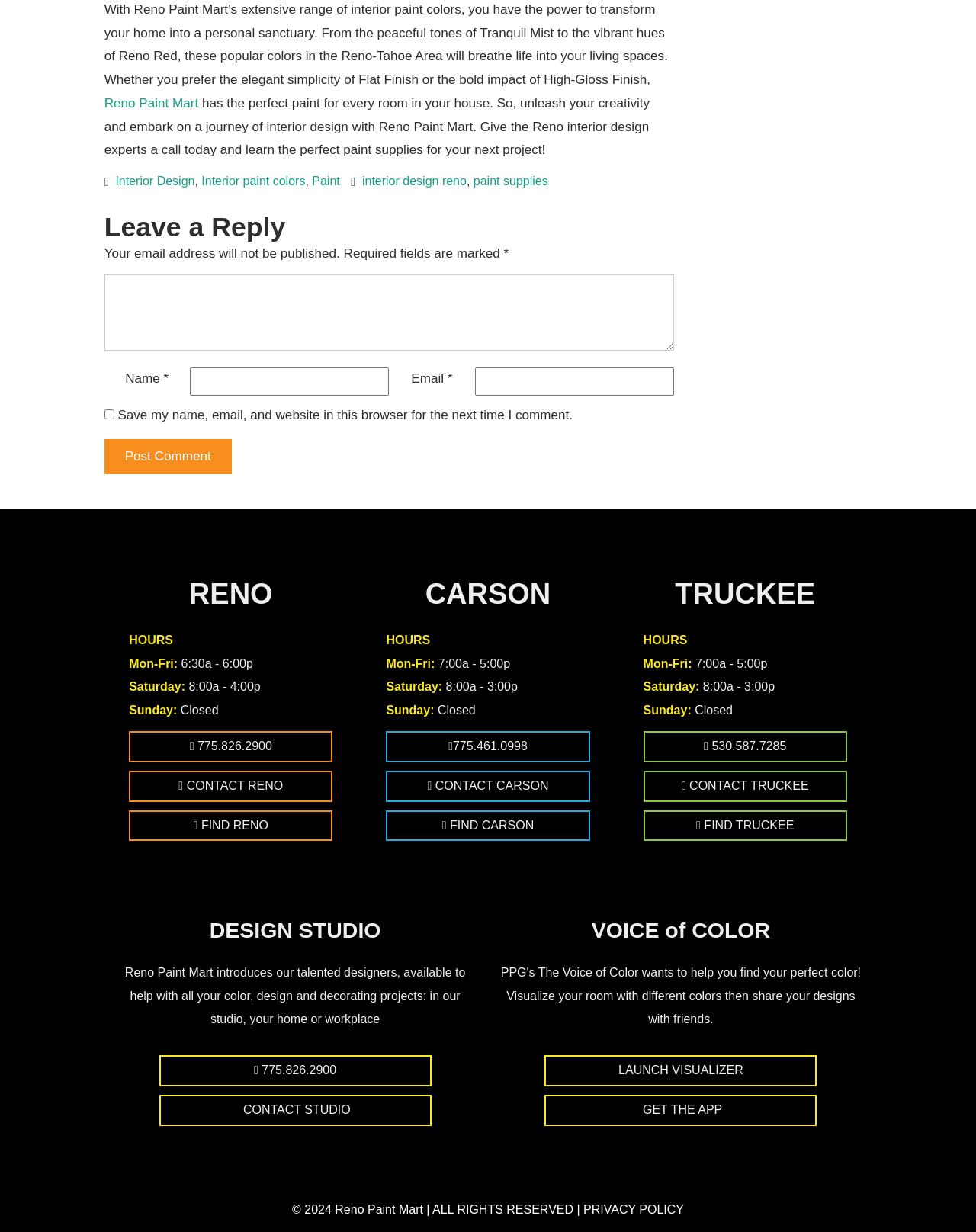Find the bounding box coordinates of the element's region that should be clicked in order to follow the given instruction: "Fill in the 'Name' field". The coordinates should consist of four float numbers between 0 and 1, i.e., [left, top, right, bottom].

[0.194, 0.298, 0.399, 0.321]